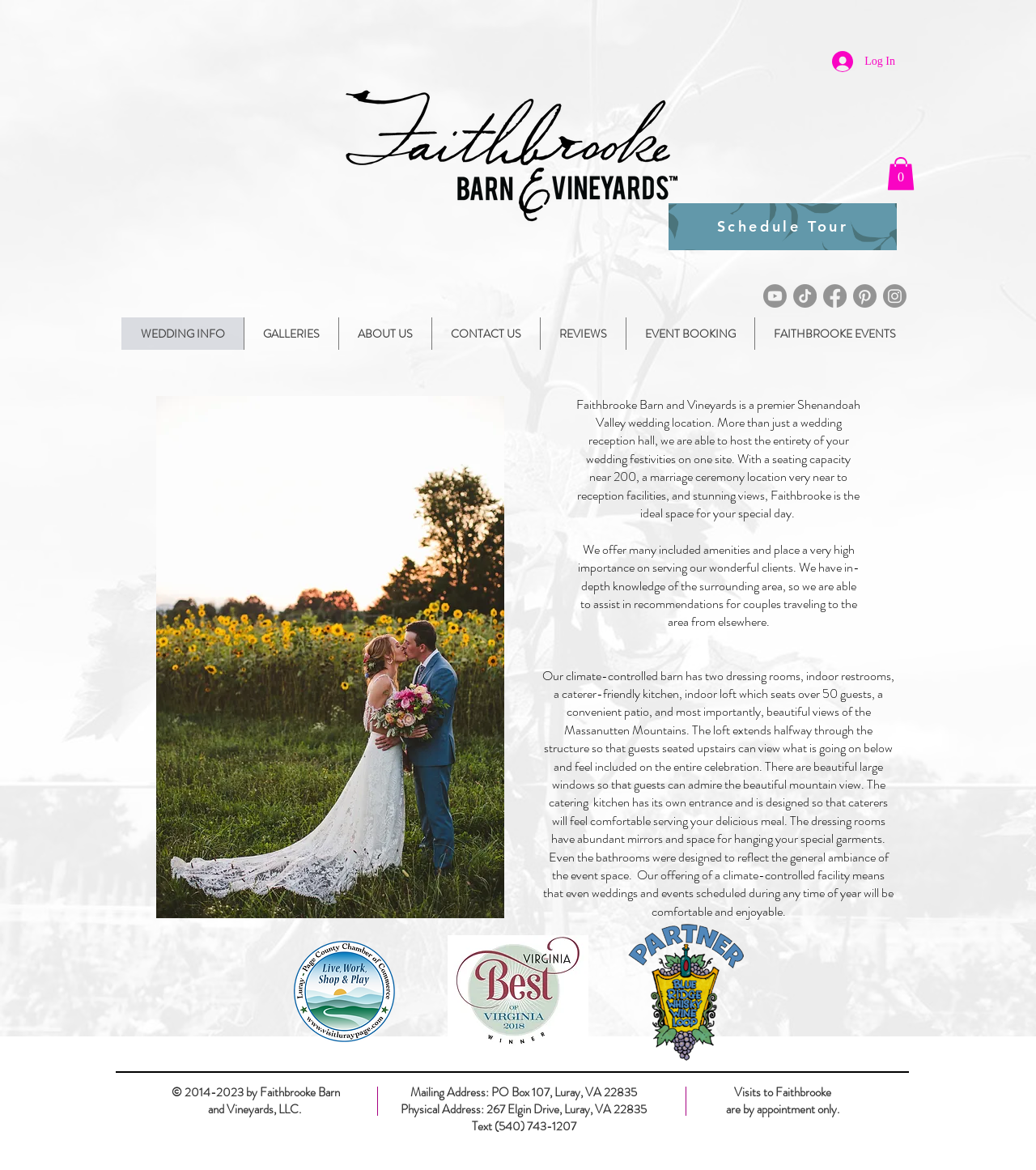What is the name of the wedding venue?
Please give a detailed and elaborate answer to the question based on the image.

The name of the wedding venue can be found in the logo at the top of the page, which is an image with the text 'Faithbrooke_FINAL_TM.png'. Additionally, the name is mentioned in the text description of the venue, which states 'Faithbrooke Barn and Vineyards is a premier Shenandoah Valley wedding location.'